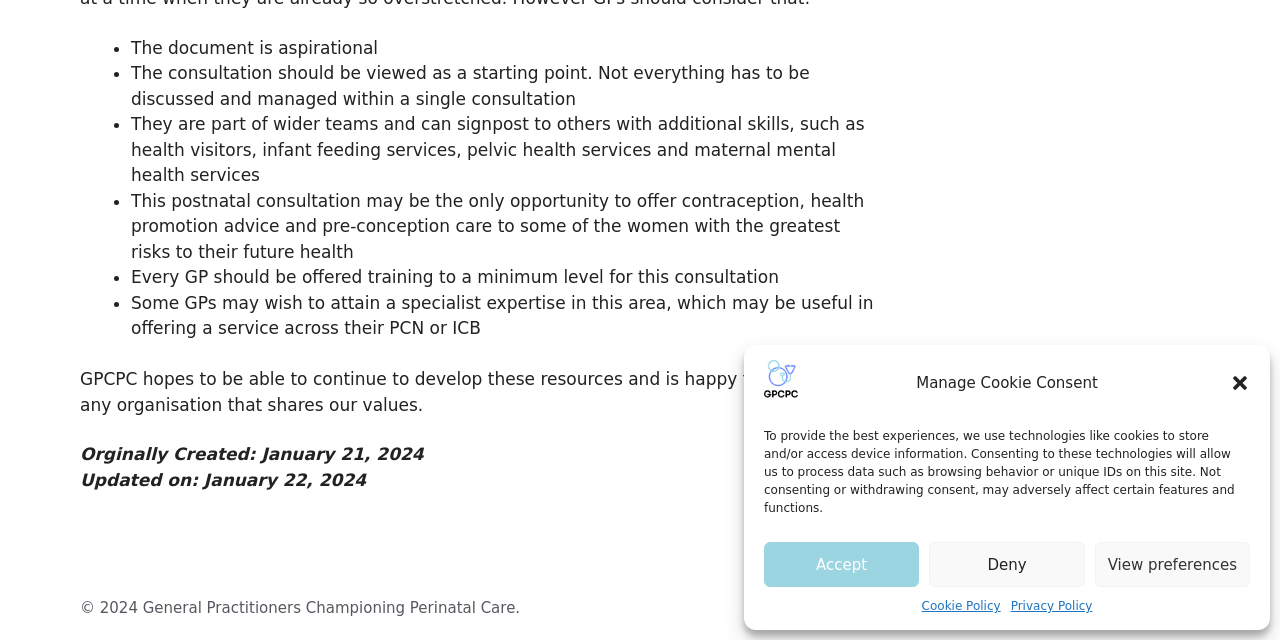Determine the bounding box coordinates (top-left x, top-left y, bottom-right x, bottom-right y) of the UI element described in the following text: Deny

[0.726, 0.847, 0.847, 0.917]